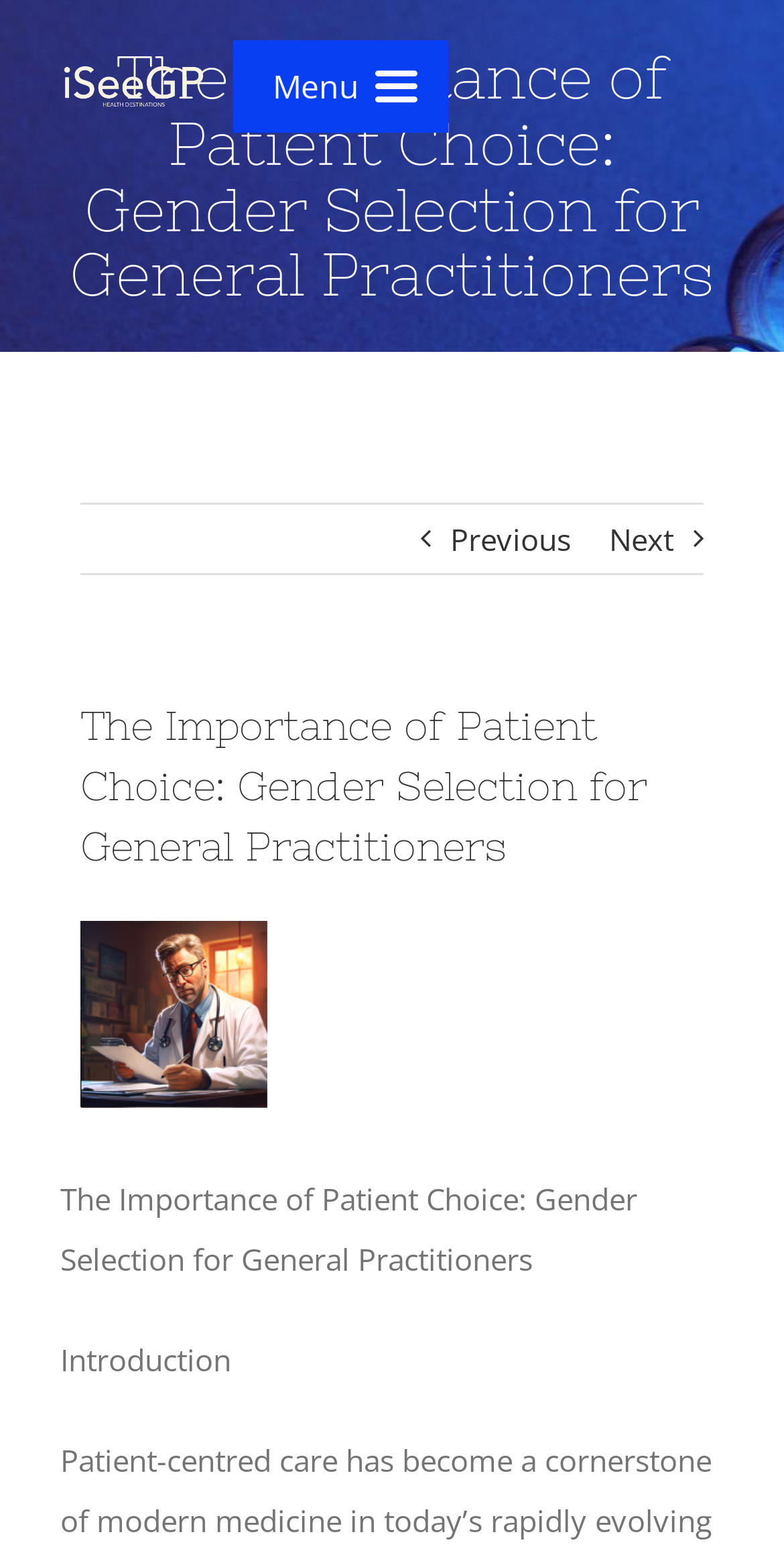Analyze the image and provide a detailed answer to the question: What is the title of the current page?

The title of the current page is located at the top of the webpage, and it is a heading element that reads 'The Importance of Patient Choice: Gender Selection for General Practitioners'.